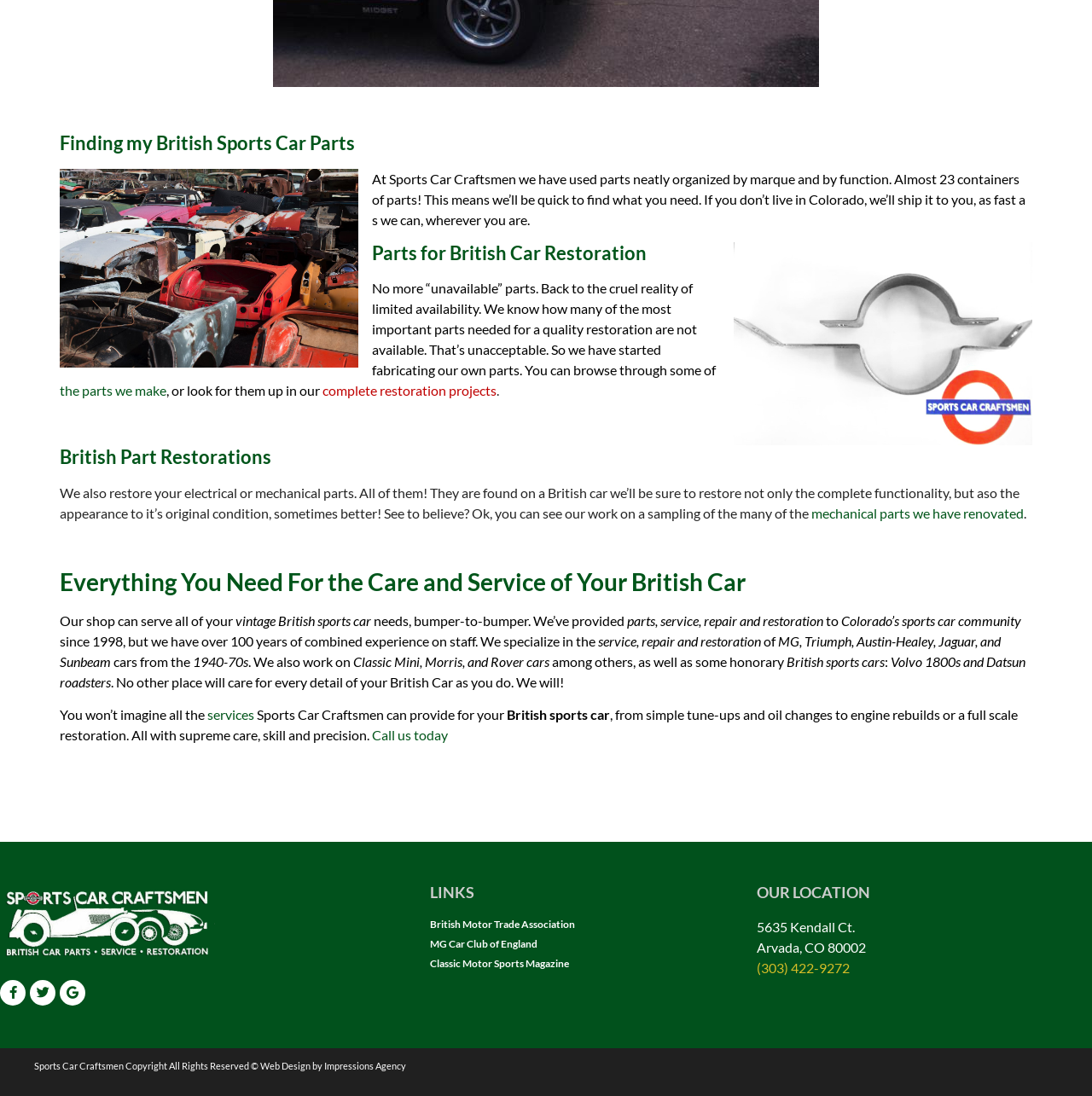Find the bounding box coordinates of the area to click in order to follow the instruction: "Call us today".

[0.341, 0.663, 0.41, 0.678]